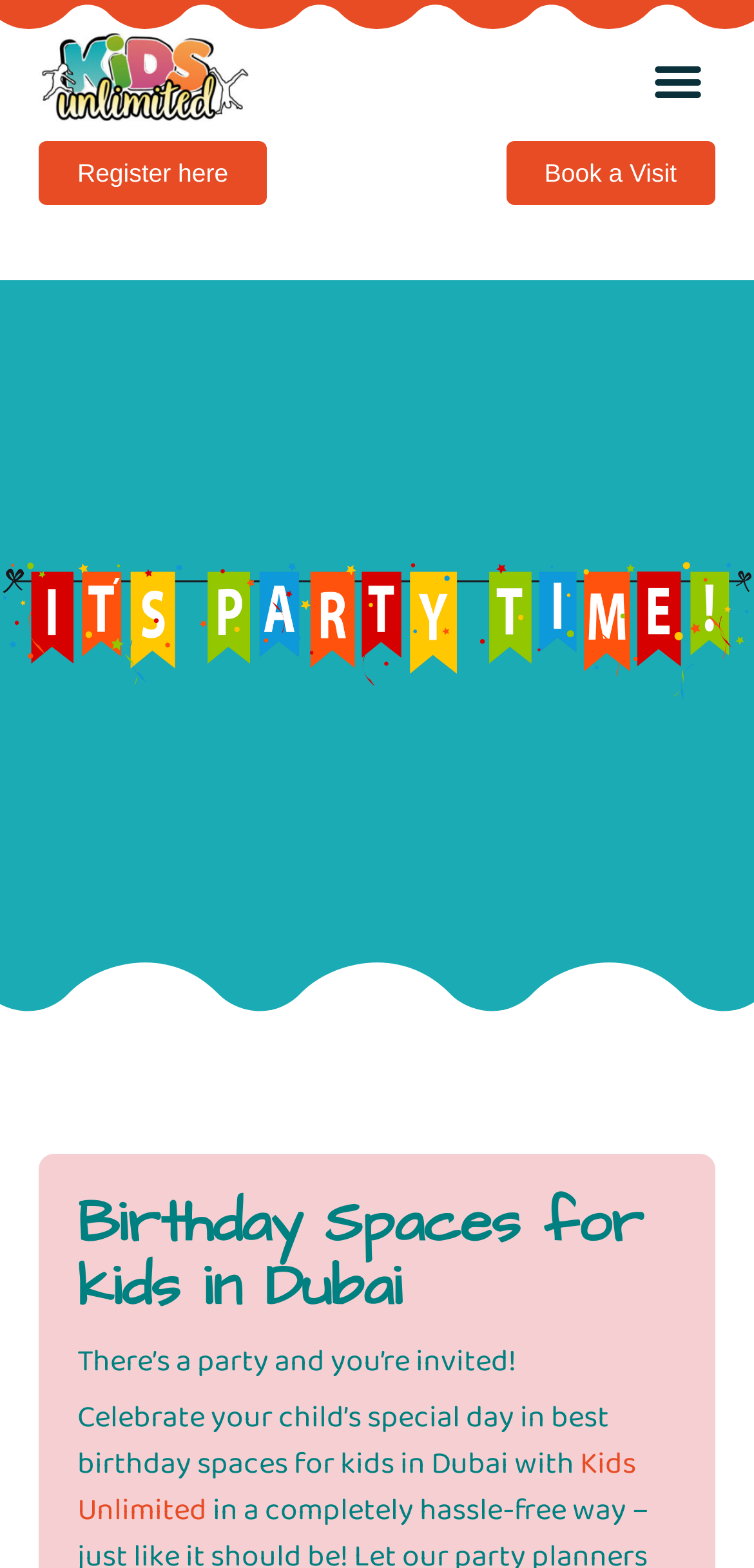What is the purpose of the 'Menu Toggle' button?
Your answer should be a single word or phrase derived from the screenshot.

To open or close the menu